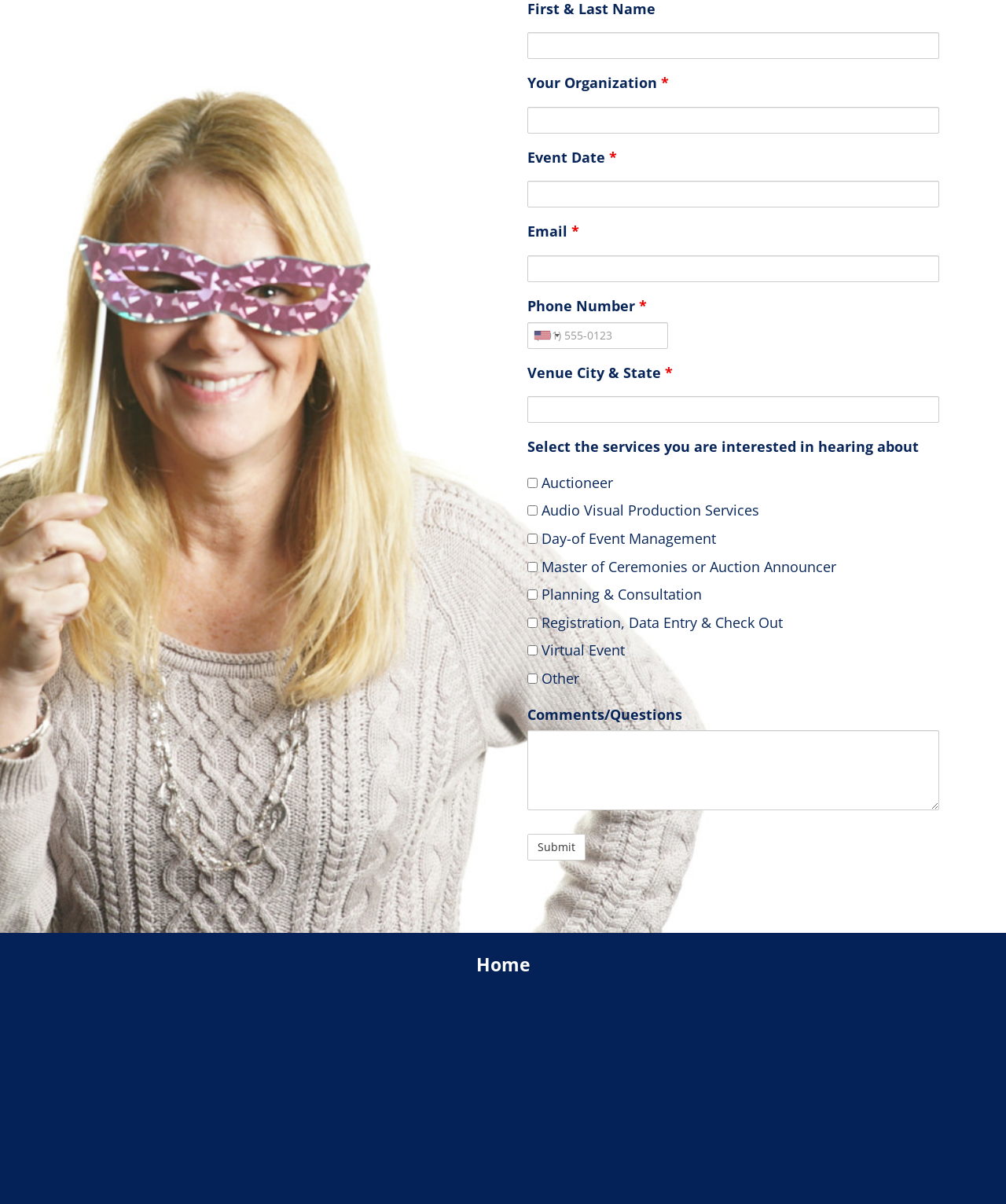Determine the bounding box coordinates of the element that should be clicked to execute the following command: "Enter first and last name".

[0.524, 0.027, 0.933, 0.049]